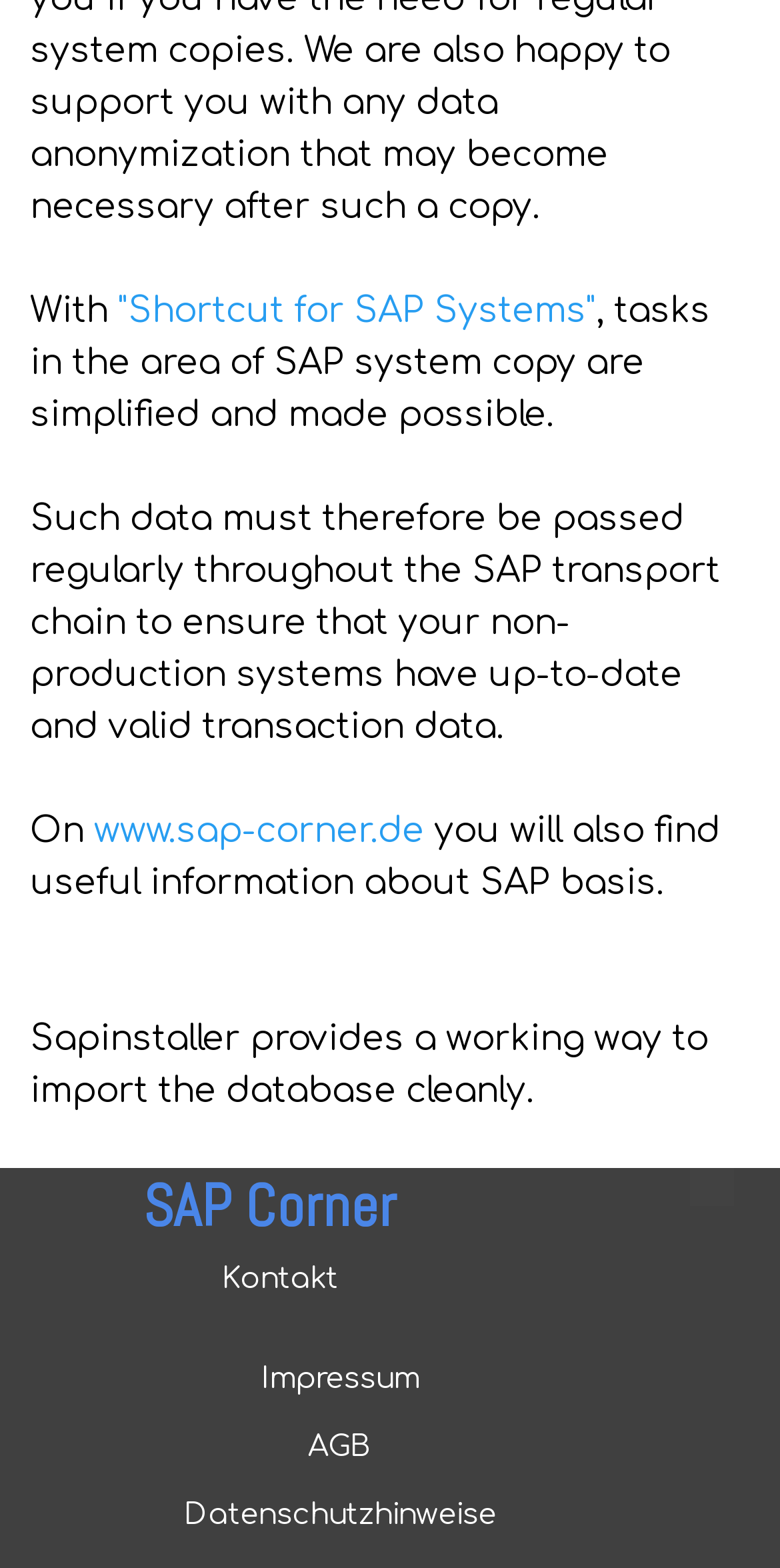Refer to the image and provide an in-depth answer to the question:
What is the topic of the webpage?

The webpage appears to be about SAP systems, as indicated by the text 'Shortcut for SAP Systems' and 'SAP Corner' on the page. The content also discusses SAP system copy and SAP basis, further supporting this conclusion.